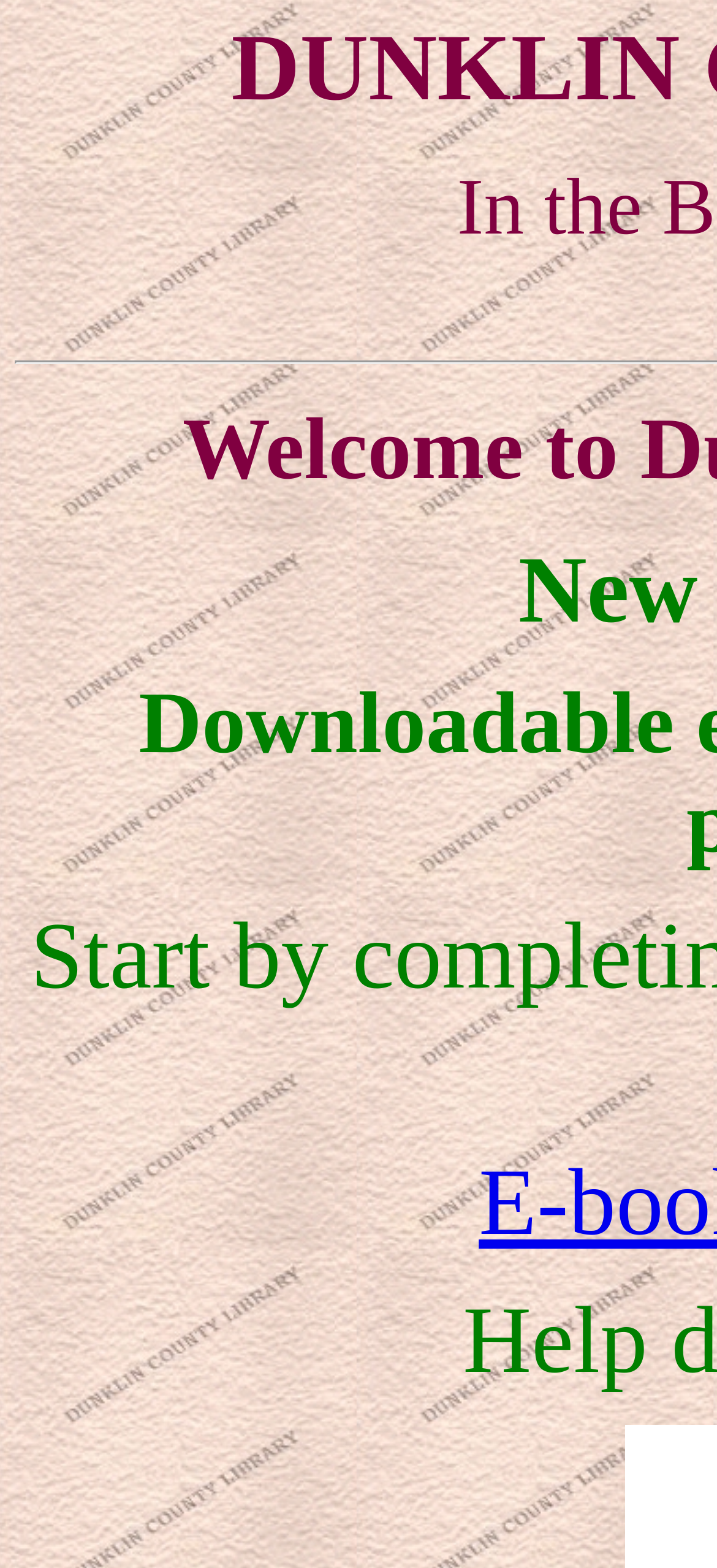Generate the text content of the main headline of the webpage.

DUNKLIN COUNTY LIBRARY